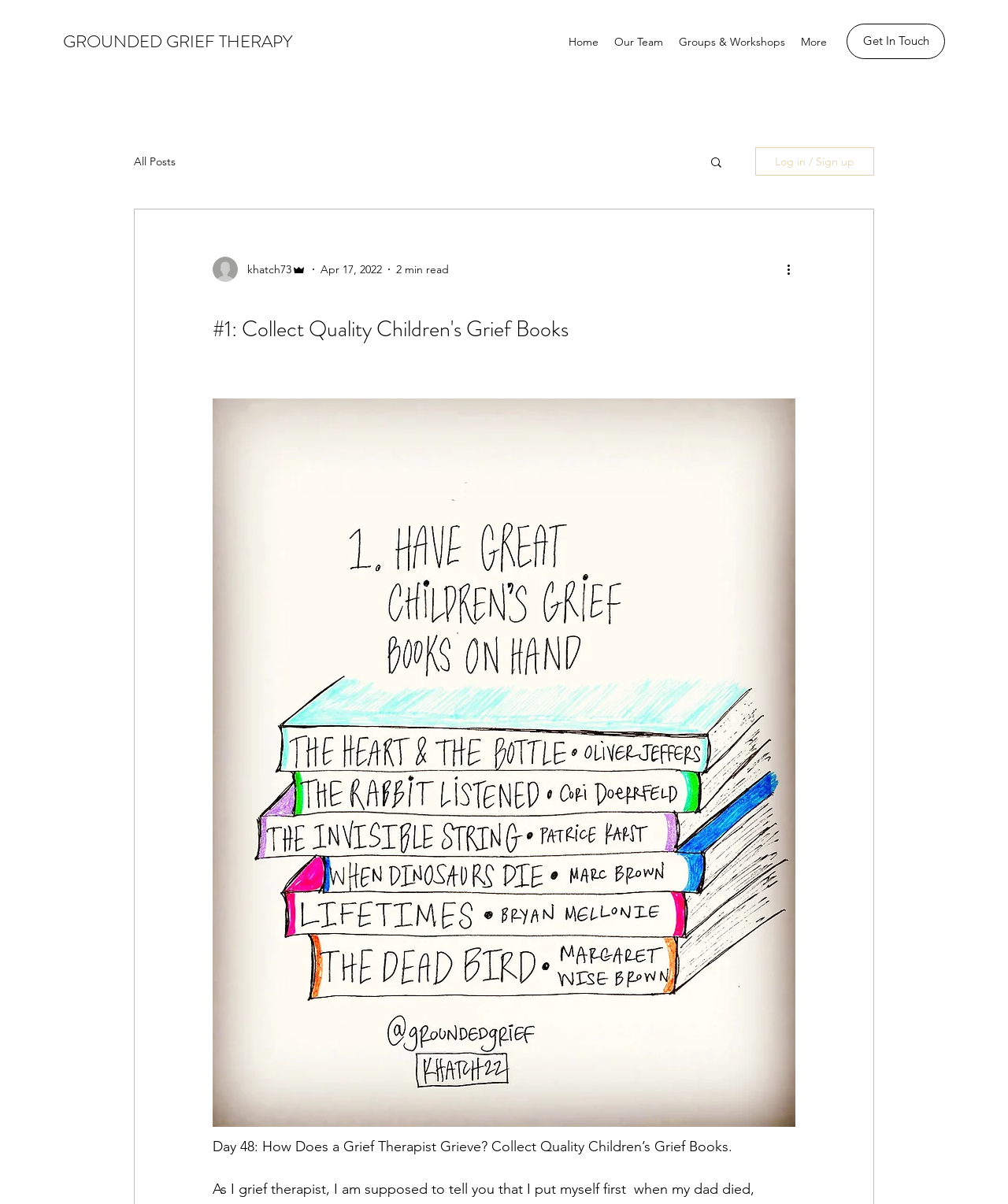Determine the bounding box coordinates for the clickable element required to fulfill the instruction: "Search for a blog post". Provide the coordinates as four float numbers between 0 and 1, i.e., [left, top, right, bottom].

[0.703, 0.129, 0.718, 0.143]